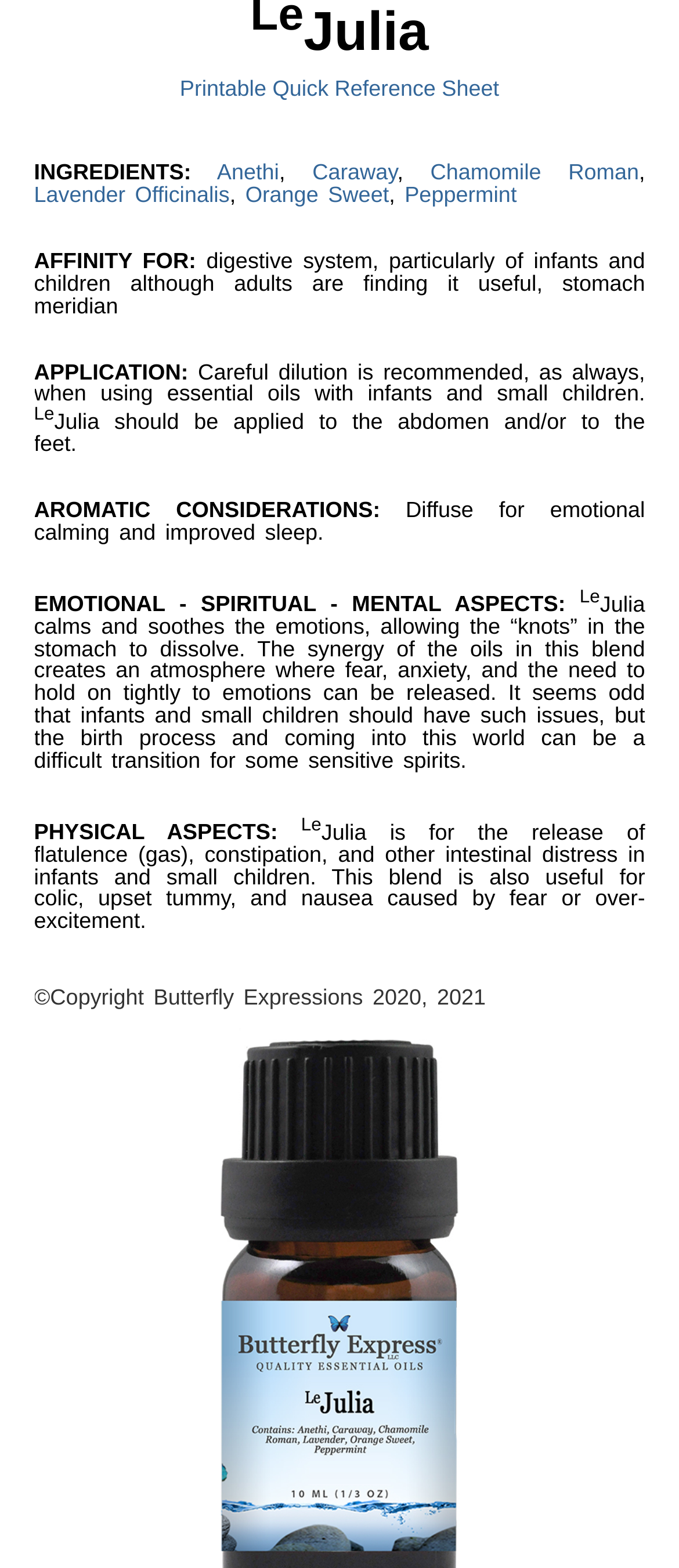Mark the bounding box of the element that matches the following description: "privacy policy".

None